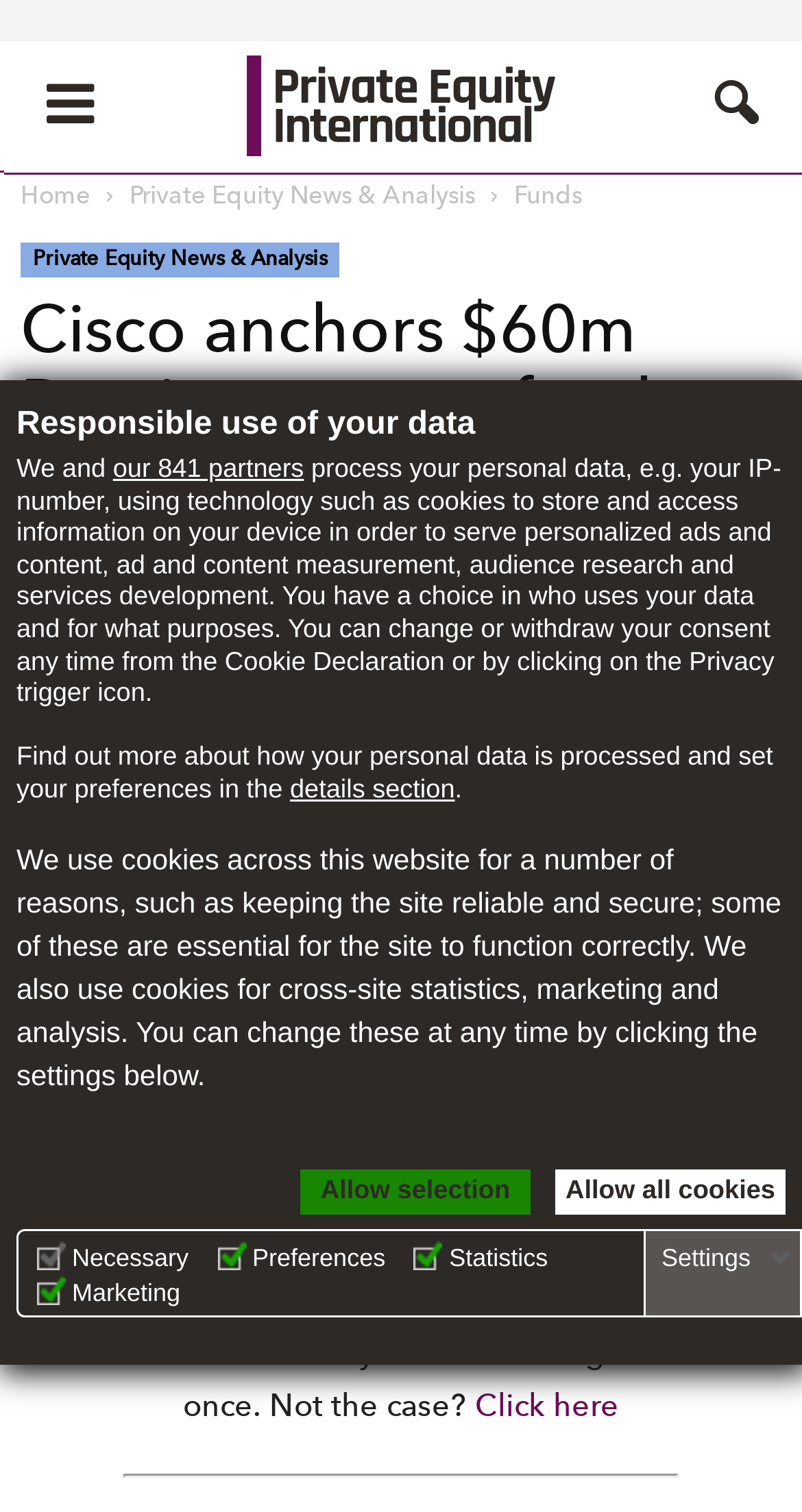Locate the bounding box of the user interface element based on this description: "Settings".

[0.814, 0.821, 0.997, 0.843]